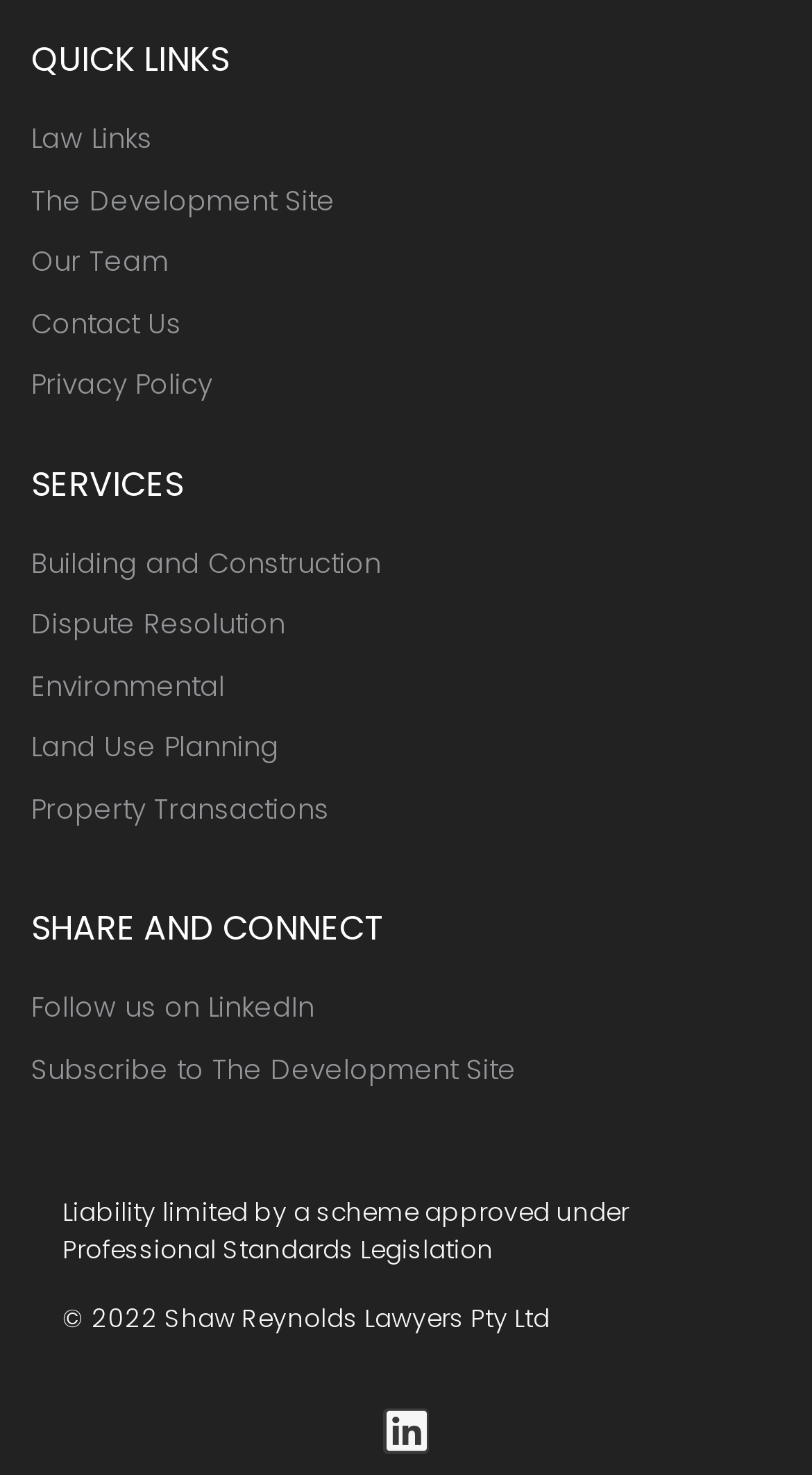Predict the bounding box for the UI component with the following description: "Gayatri Malhotra".

None